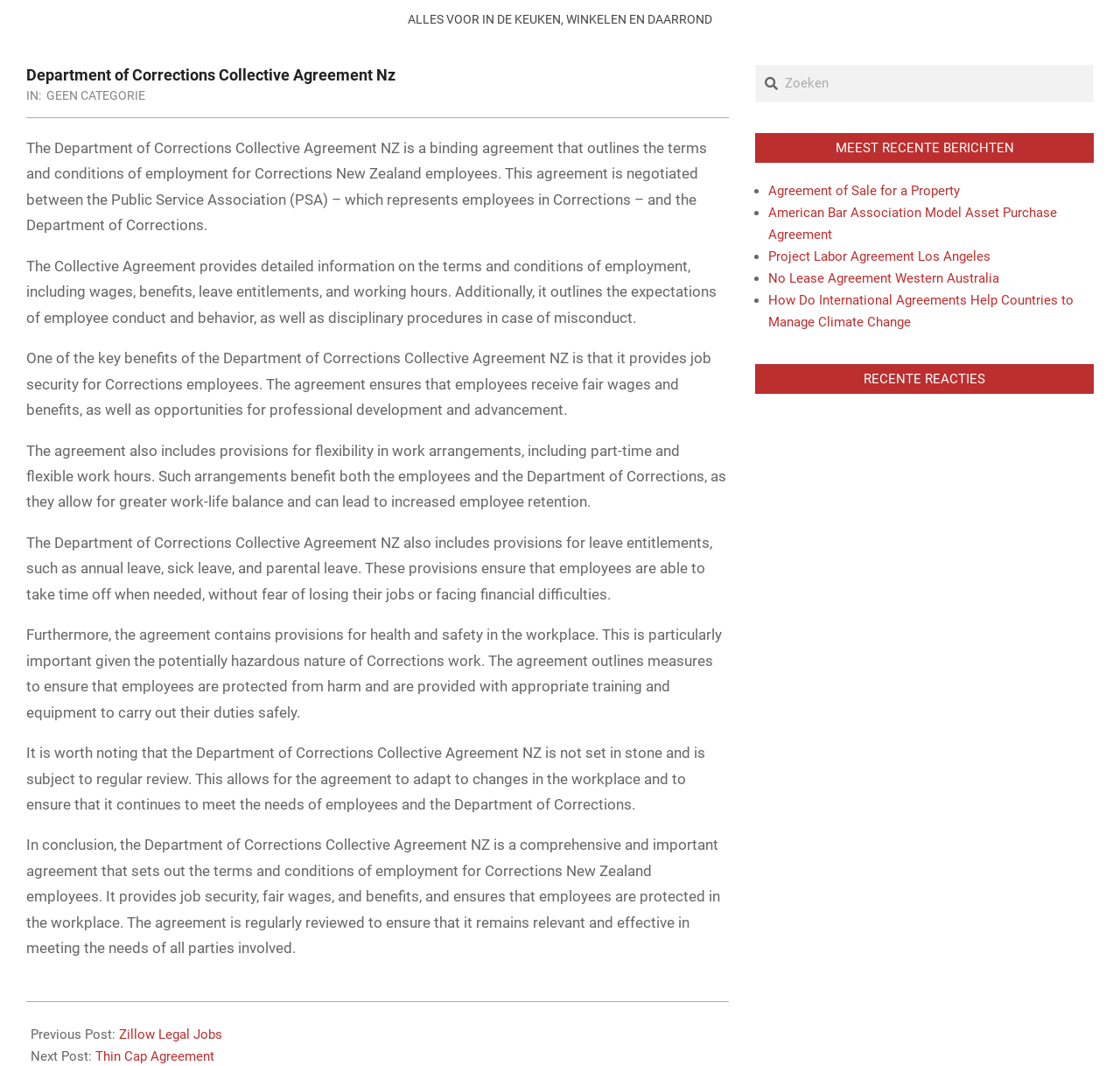Who negotiates the Collective Agreement?
Observe the image and answer the question with a one-word or short phrase response.

PSA and Department of Corrections